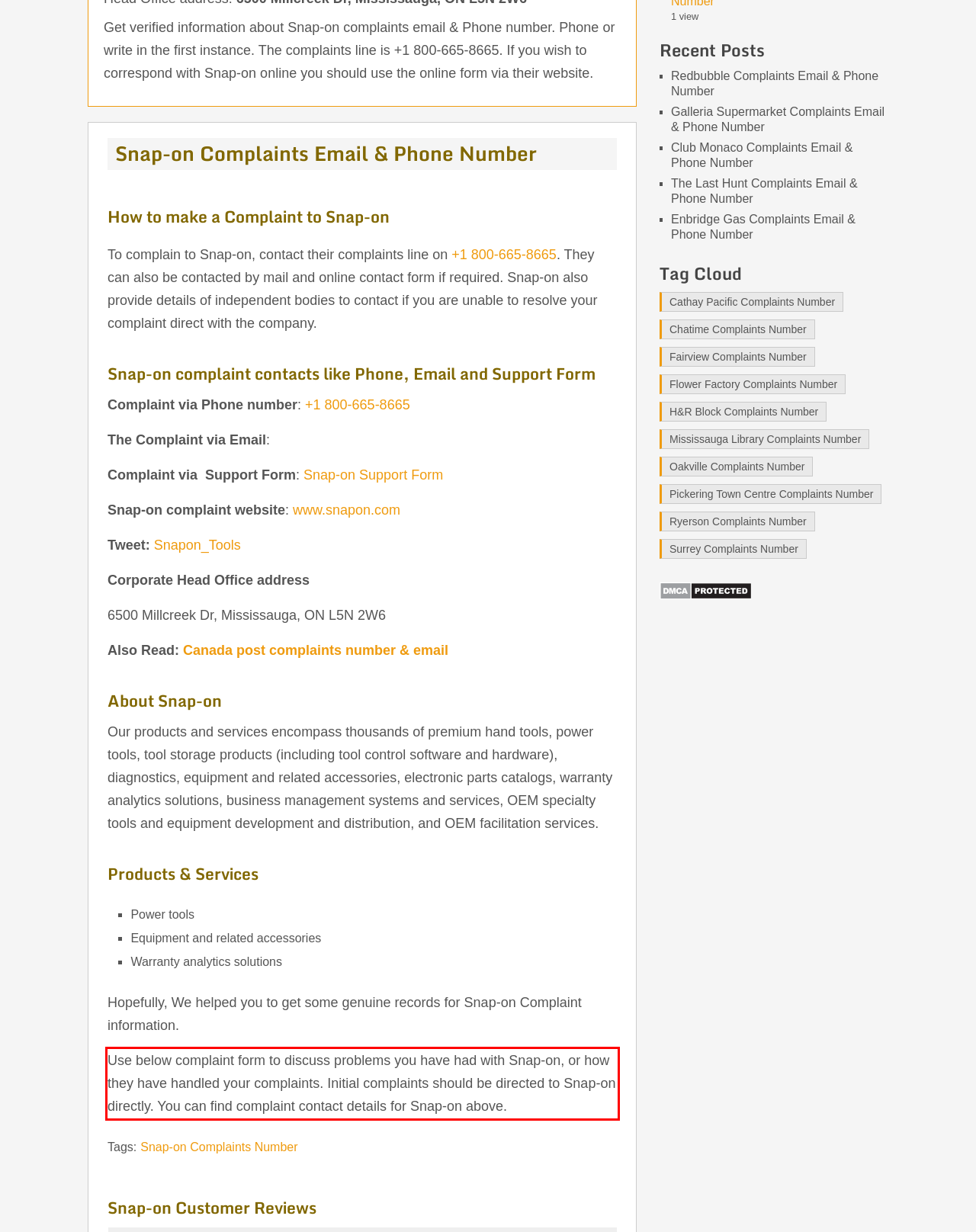Analyze the red bounding box in the provided webpage screenshot and generate the text content contained within.

Use below complaint form to discuss problems you have had with Snap-on, or how they have handled your complaints. Initial complaints should be directed to Snap-on directly. You can find complaint contact details for Snap-on above.